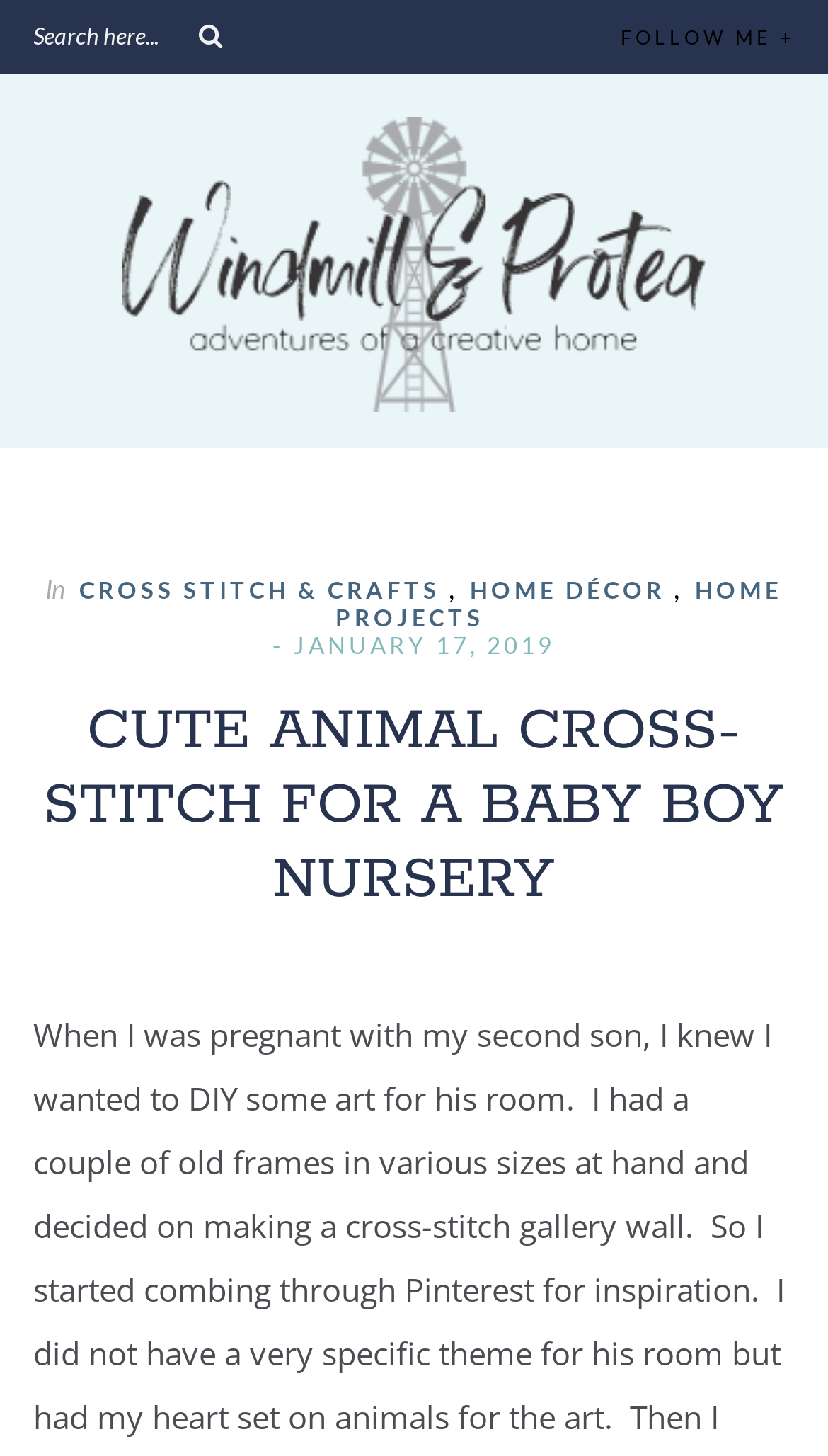Generate the text content of the main headline of the webpage.

CUTE ANIMAL CROSS-STITCH FOR A BABY BOY NURSERY